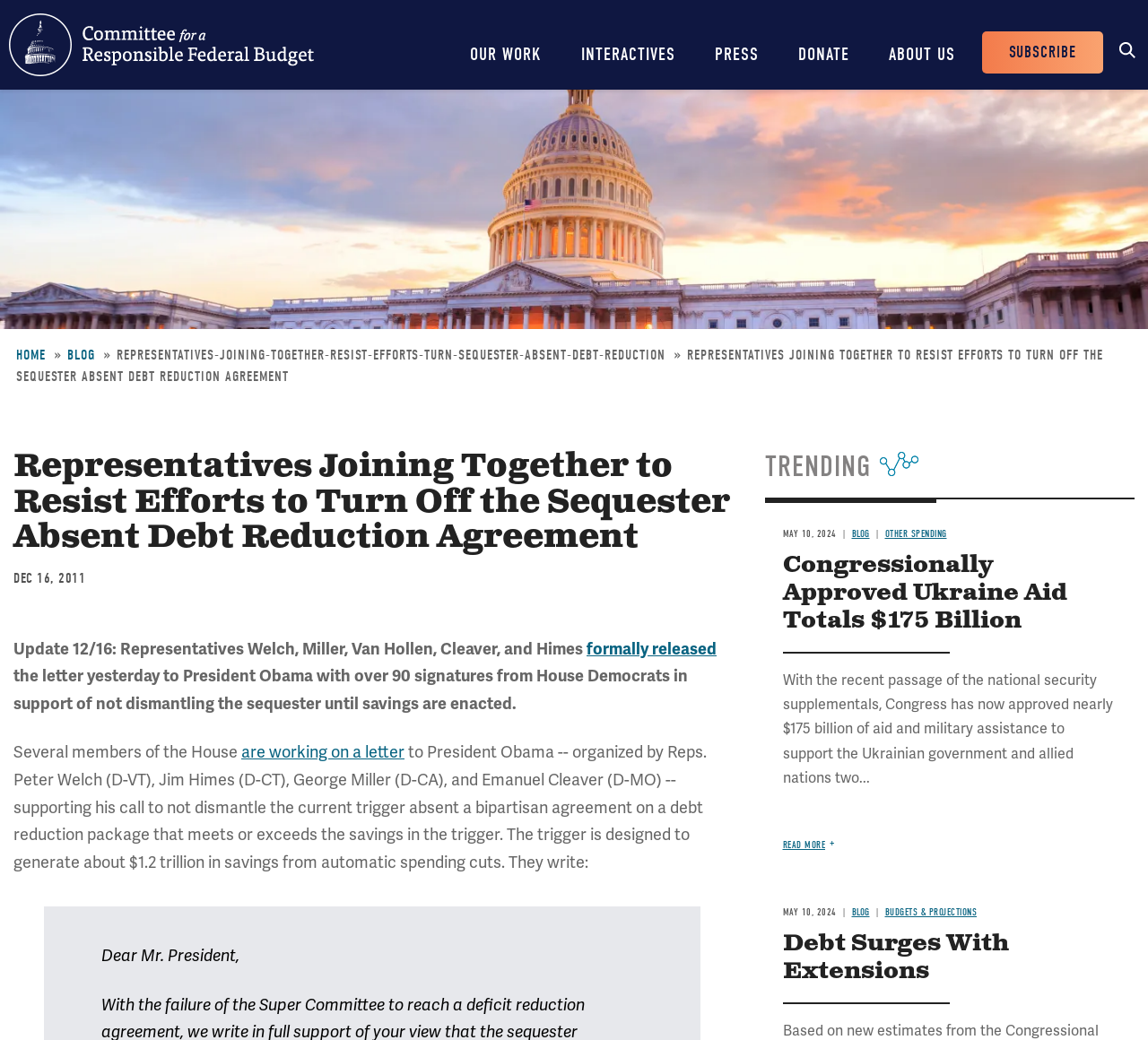Determine the bounding box coordinates for the area that should be clicked to carry out the following instruction: "Read more about 'Congressionally Approved Ukraine Aid Totals $175 Billion'".

[0.682, 0.807, 0.727, 0.818]